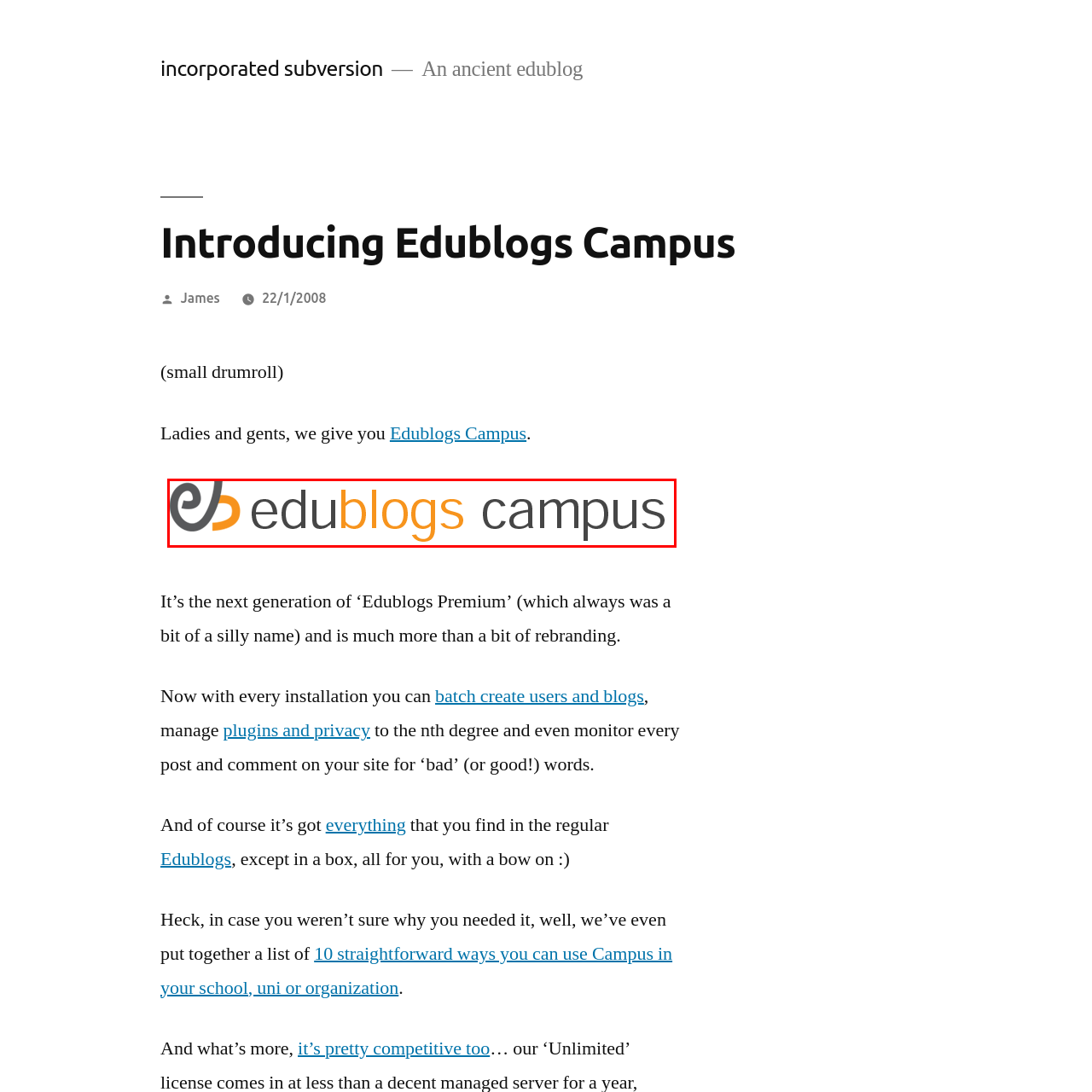Observe the content inside the red rectangle, What is the font style of the word 'campus'? 
Give your answer in just one word or phrase.

sans-serif